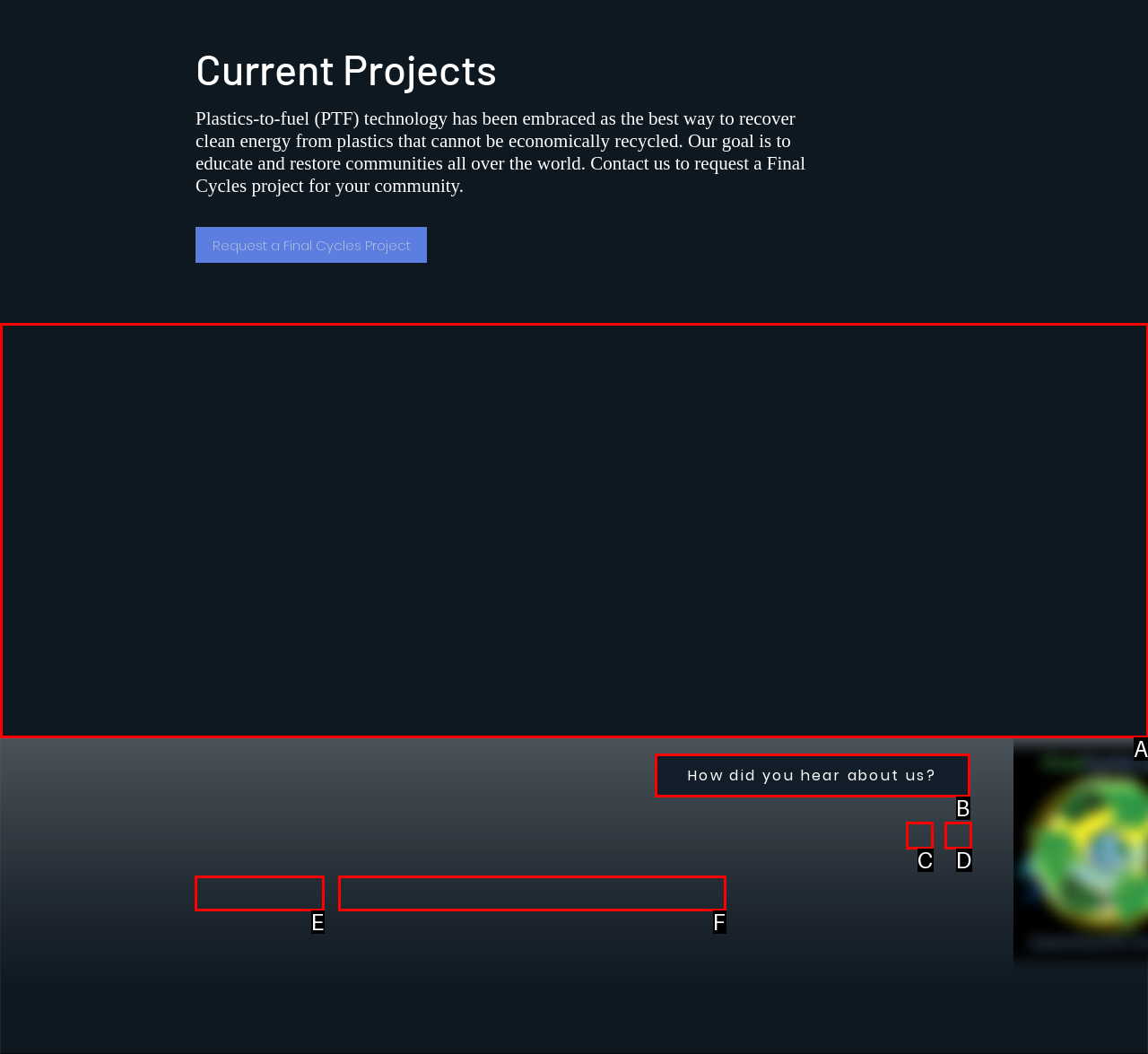Select the letter that corresponds to the description: aria-label="LinkedIn - Grey Circle". Provide your answer using the option's letter.

D